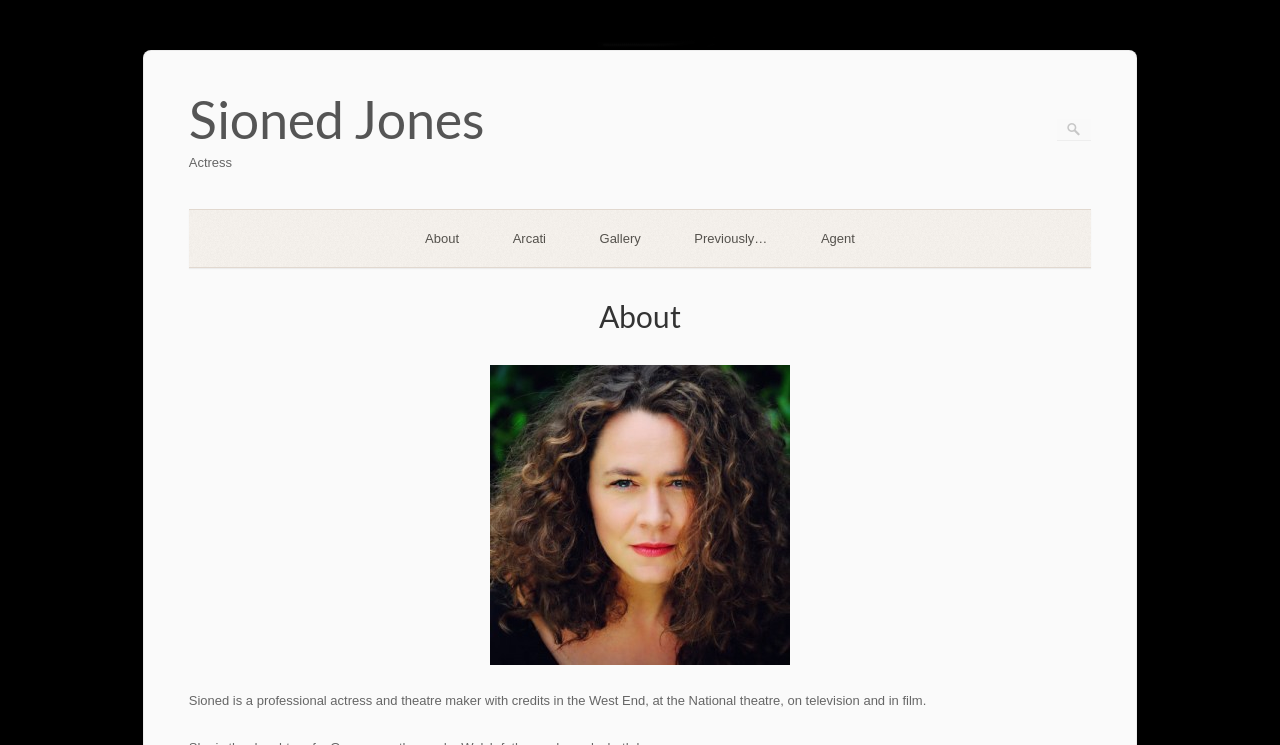Provide a short answer using a single word or phrase for the following question: 
How many navigation links are there?

5